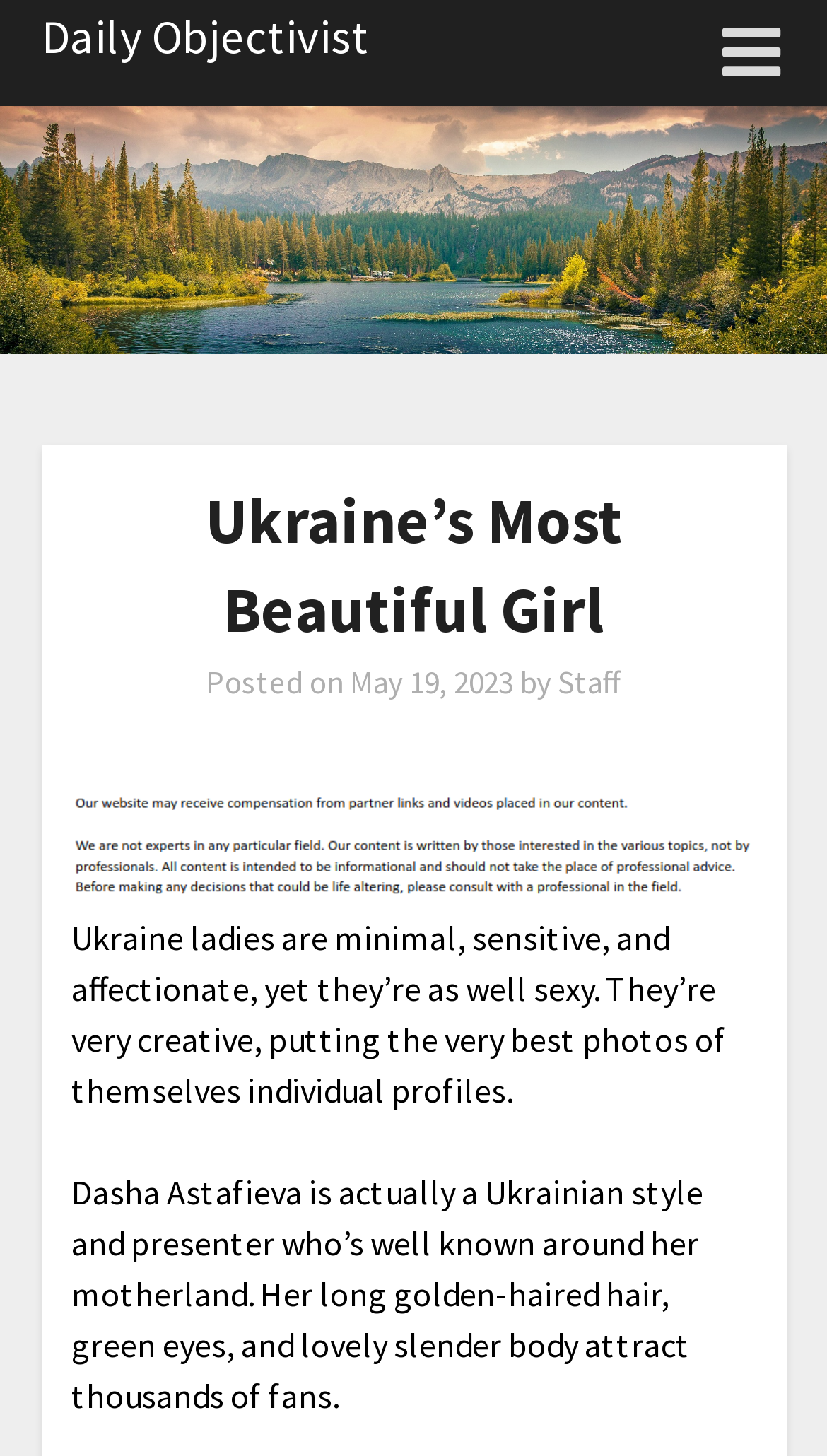Identify and generate the primary title of the webpage.

Ukraine’s Most Beautiful Girl